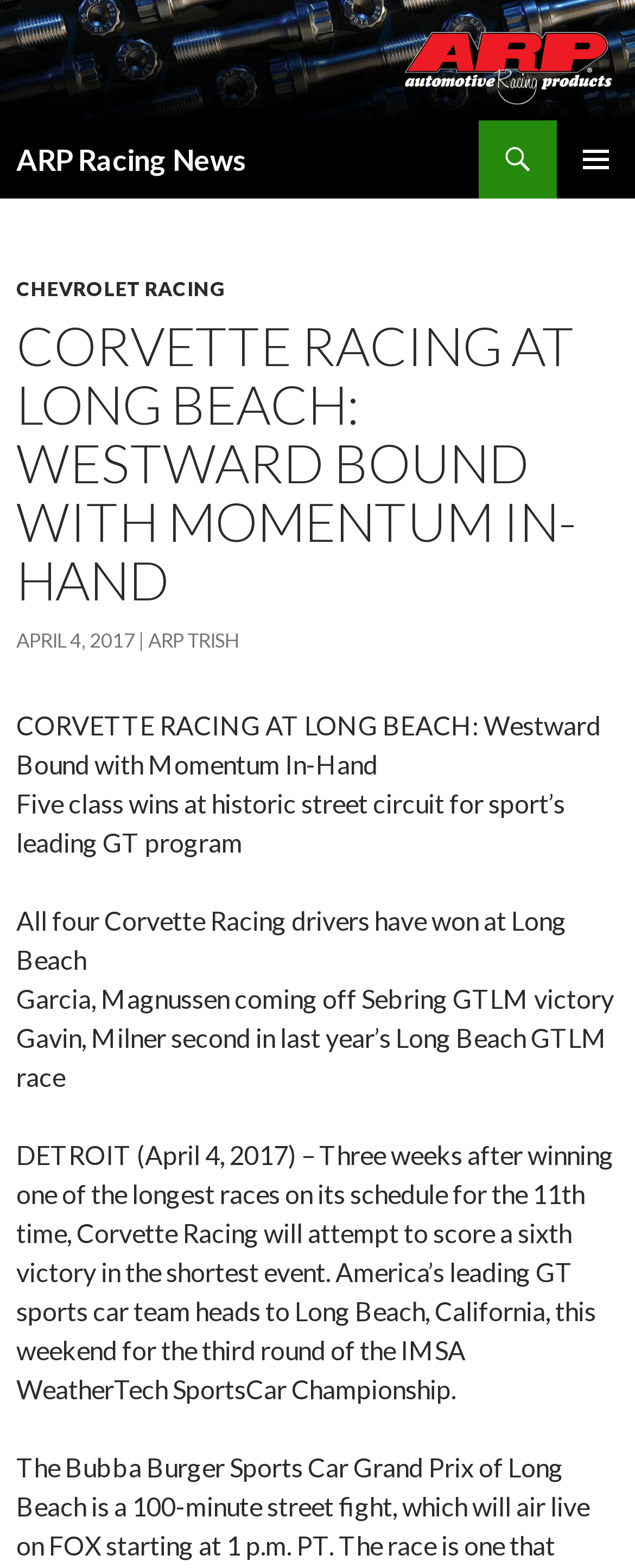Use a single word or phrase to answer the question:
Who are the drivers mentioned in the article?

Garcia, Magnussen, Gavin, Milner